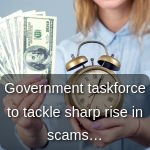What is the purpose of the government taskforce?
Refer to the image and provide a detailed answer to the question.

The government taskforce is formed to combat the rising scams, as indicated by the caption, which highlights the increasing concern over financial fraud and the government's commitment to protect consumers.